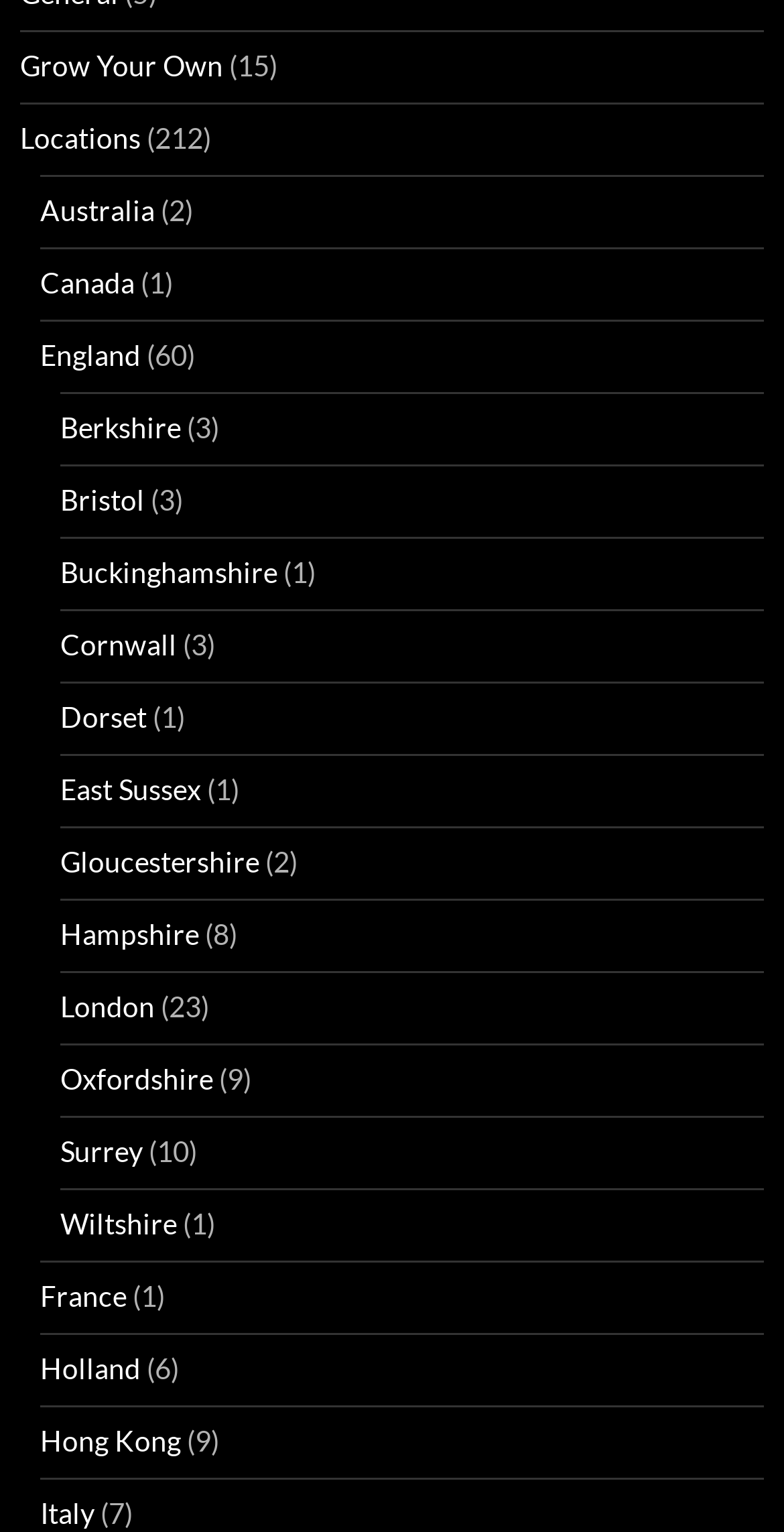Please predict the bounding box coordinates (top-left x, top-left y, bottom-right x, bottom-right y) for the UI element in the screenshot that fits the description: Hong Kong

[0.051, 0.929, 0.231, 0.951]